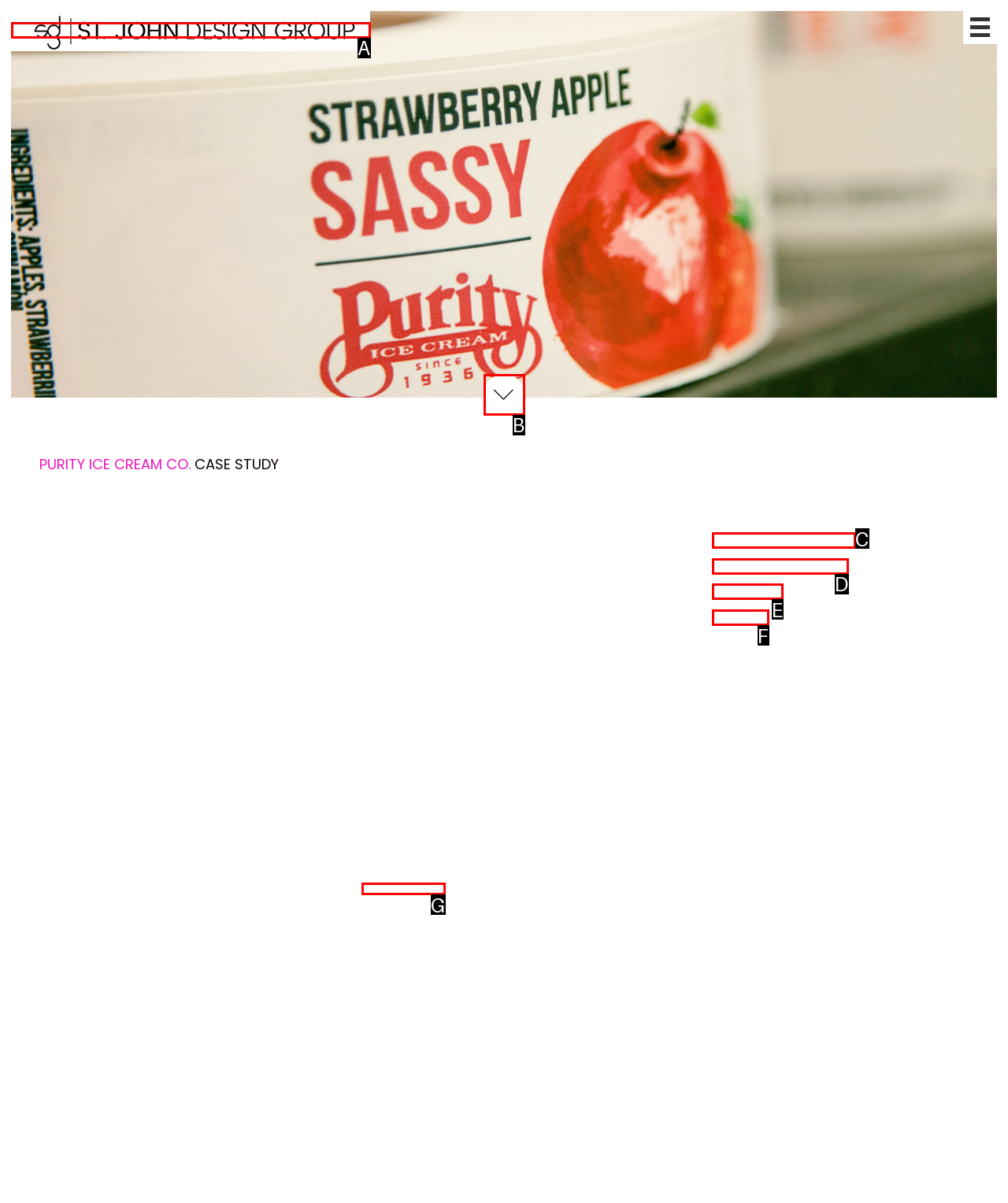Using the description: alt="sdglogov5" title="sdglogov5", find the corresponding HTML element. Provide the letter of the matching option directly.

A